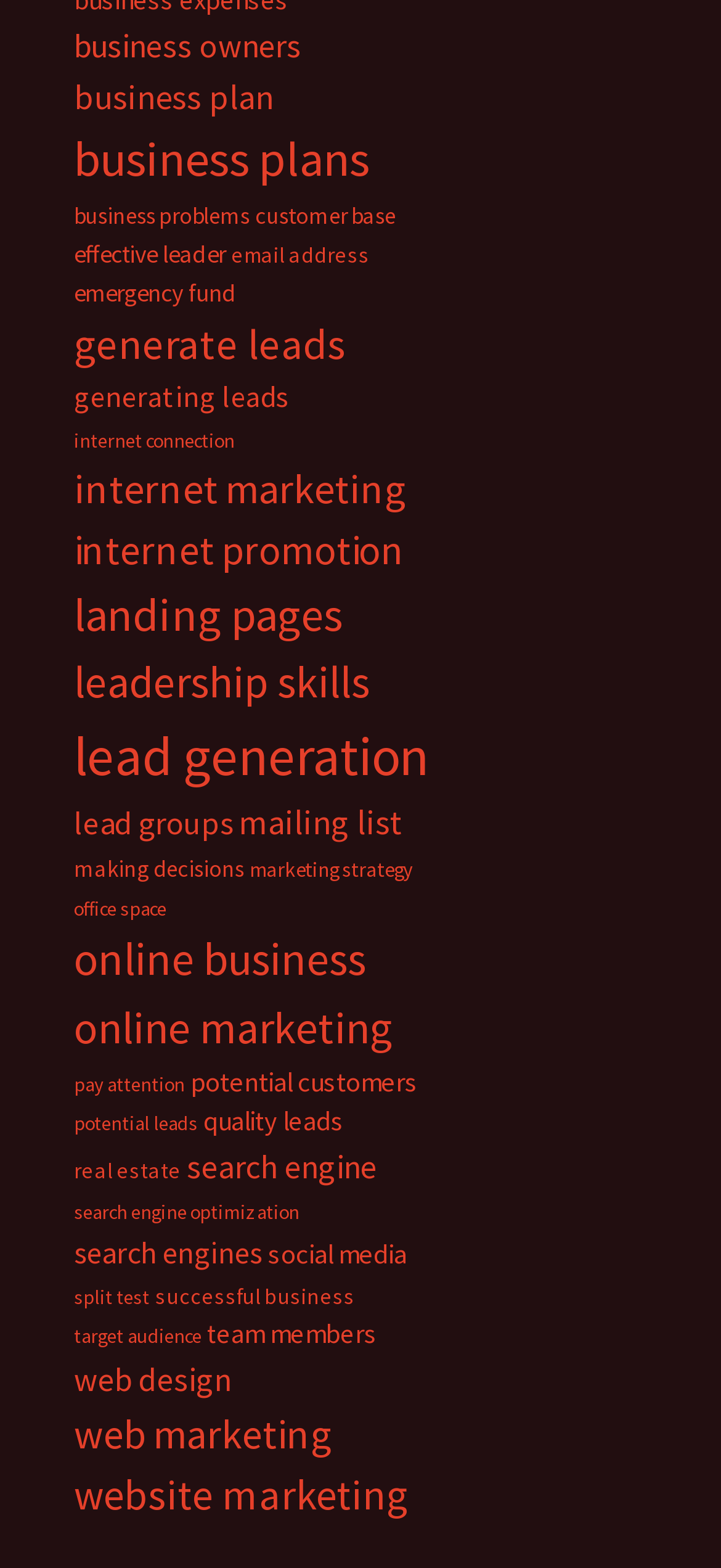What is the topic with the least number of items?
Answer the question in as much detail as possible.

After reviewing the webpage, I found that there are multiple topics with 6 items, including 'internet connection', 'office space', 'pay attention', 'potential leads', 'real estate', and 'split test'. These topics have the least number of items.